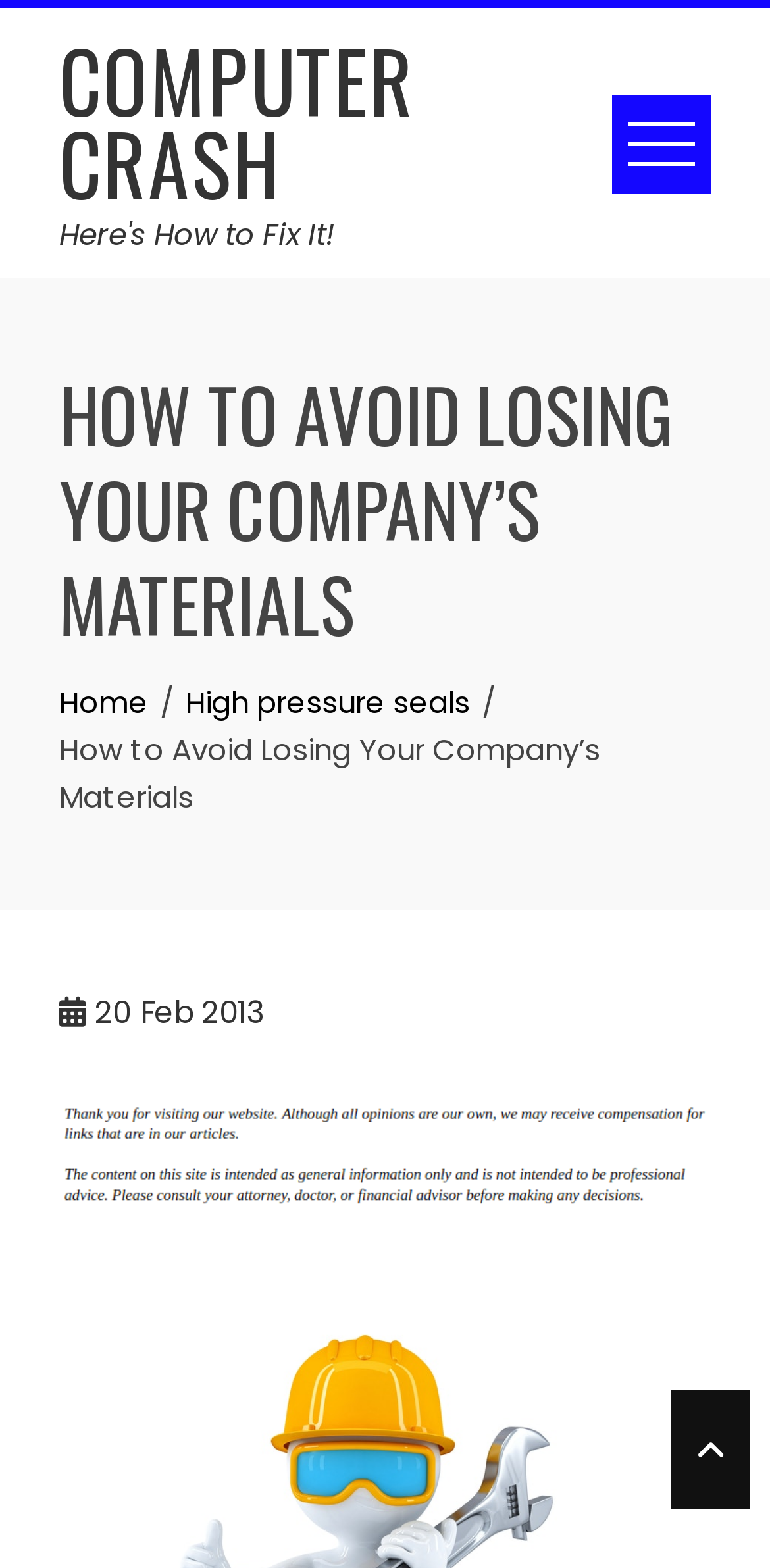Refer to the image and answer the question with as much detail as possible: What is the text of the main heading?

I found the heading element with the text 'HOW TO AVOID LOSING YOUR COMPANY’S MATERIALS', which is the main heading of the webpage.